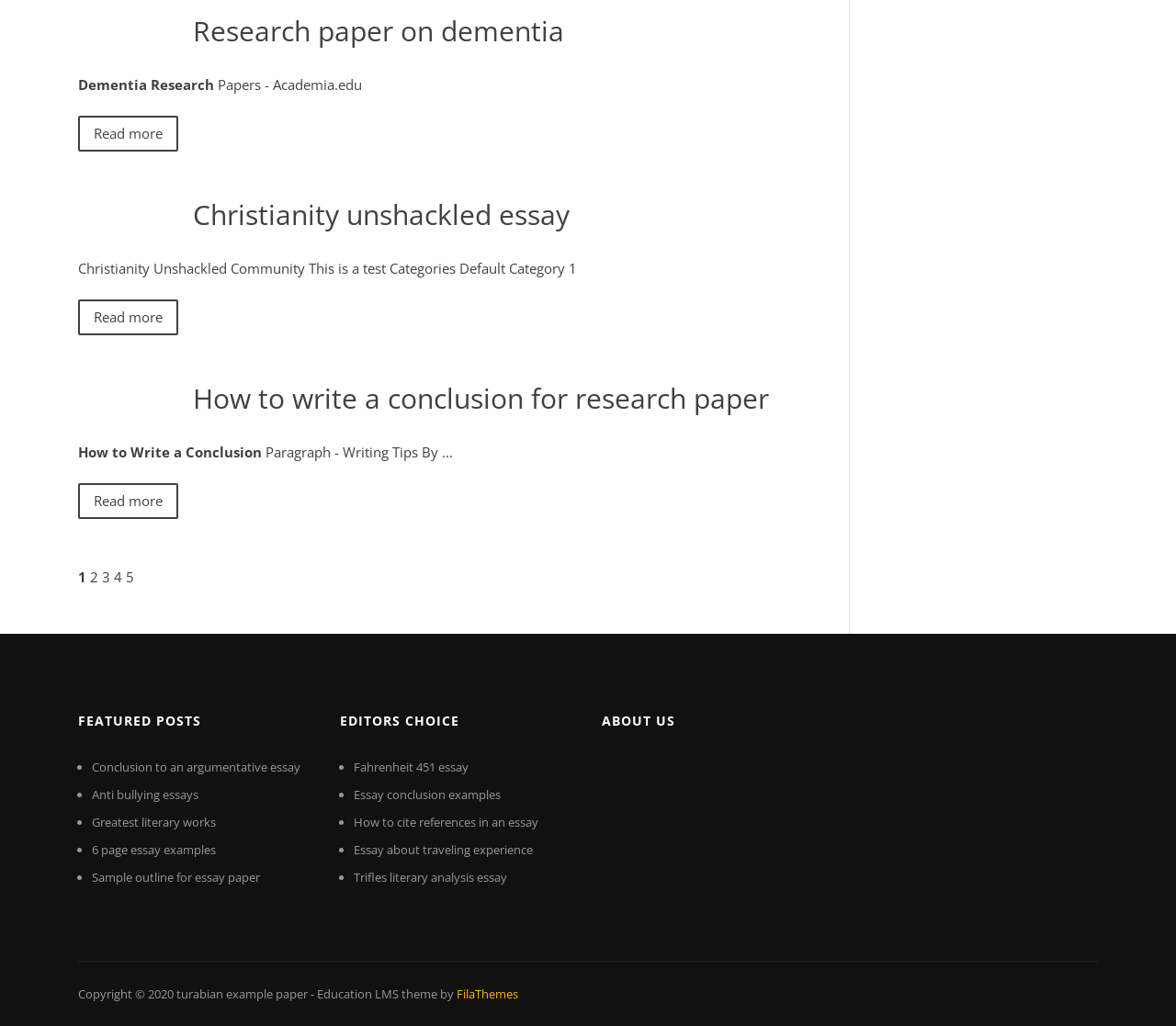Look at the image and write a detailed answer to the question: 
How many links are there in the 'FEATURED POSTS' section?

I counted the number of link elements in the 'FEATURED POSTS' section, which are 5.